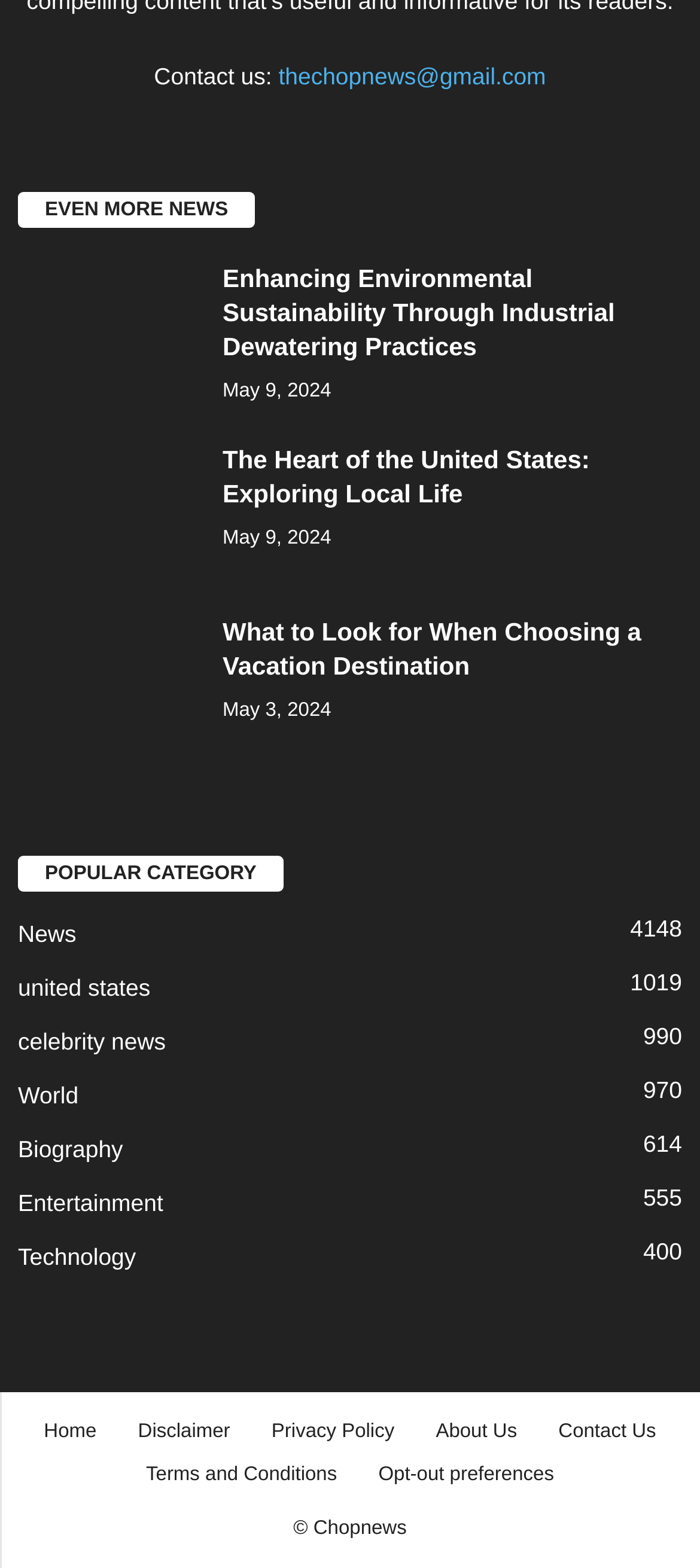Give the bounding box coordinates for this UI element: "Terms and Conditions". The coordinates should be four float numbers between 0 and 1, arranged as [left, top, right, bottom].

[0.183, 0.934, 0.507, 0.948]